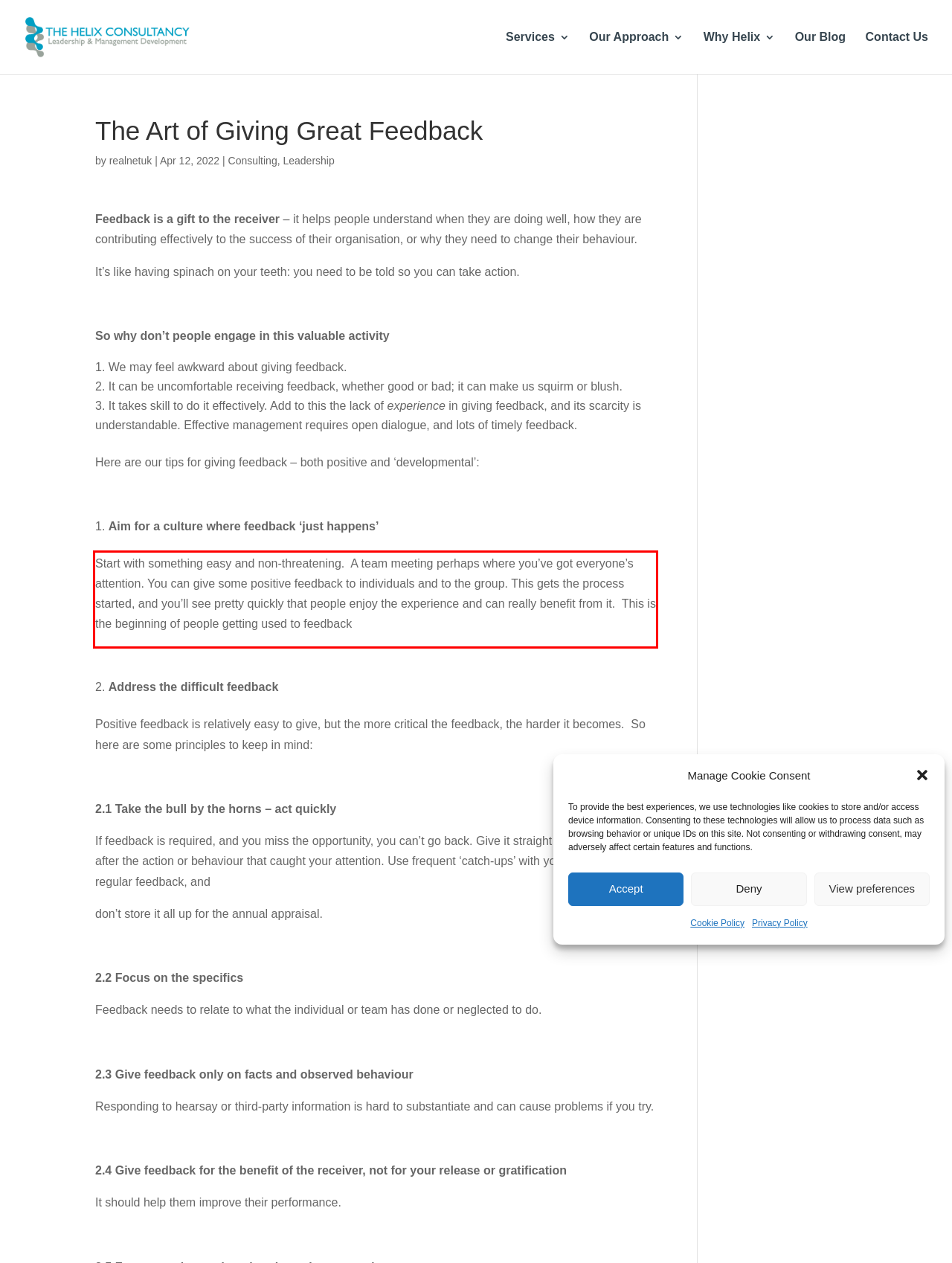Using OCR, extract the text content found within the red bounding box in the given webpage screenshot.

Start with something easy and non-threatening. A team meeting perhaps where you’ve got everyone’s attention. You can give some positive feedback to individuals and to the group. This gets the process started, and you’ll see pretty quickly that people enjoy the experience and can really benefit from it. This is the beginning of people getting used to feedback